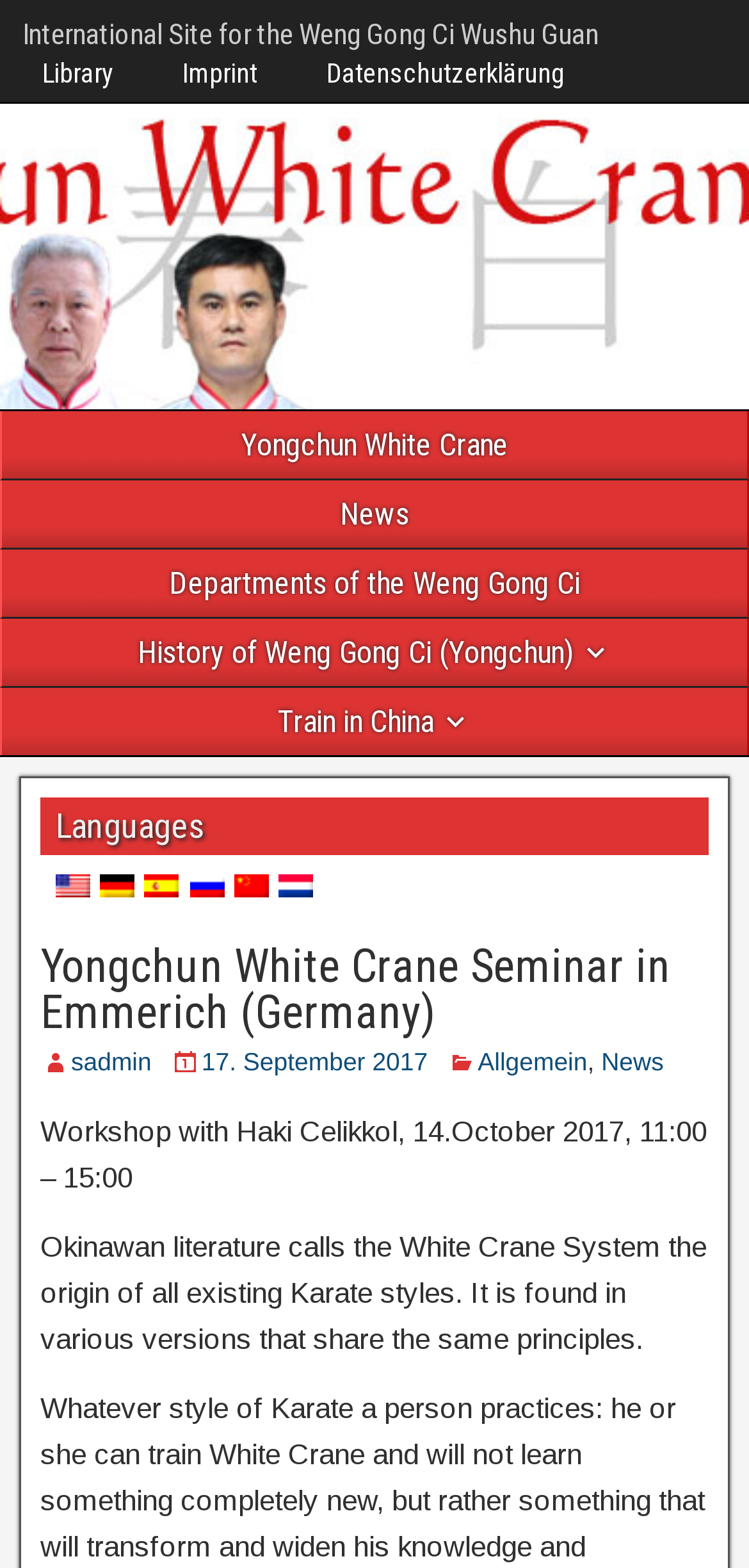What is the name of the seminar?
Look at the image and respond to the question as thoroughly as possible.

I found the answer by looking at the heading 'Yongchun White Crane Seminar in Emmerich (Germany)' which is a prominent element on the webpage, indicating that it is the main topic of the page.